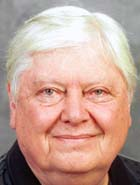When is the John and Penelope Biggs Residency in the Classics Lecture scheduled?
Could you answer the question with a detailed and thorough explanation?

The caption explicitly states that the event is scheduled for March 30, which provides the answer to this question.